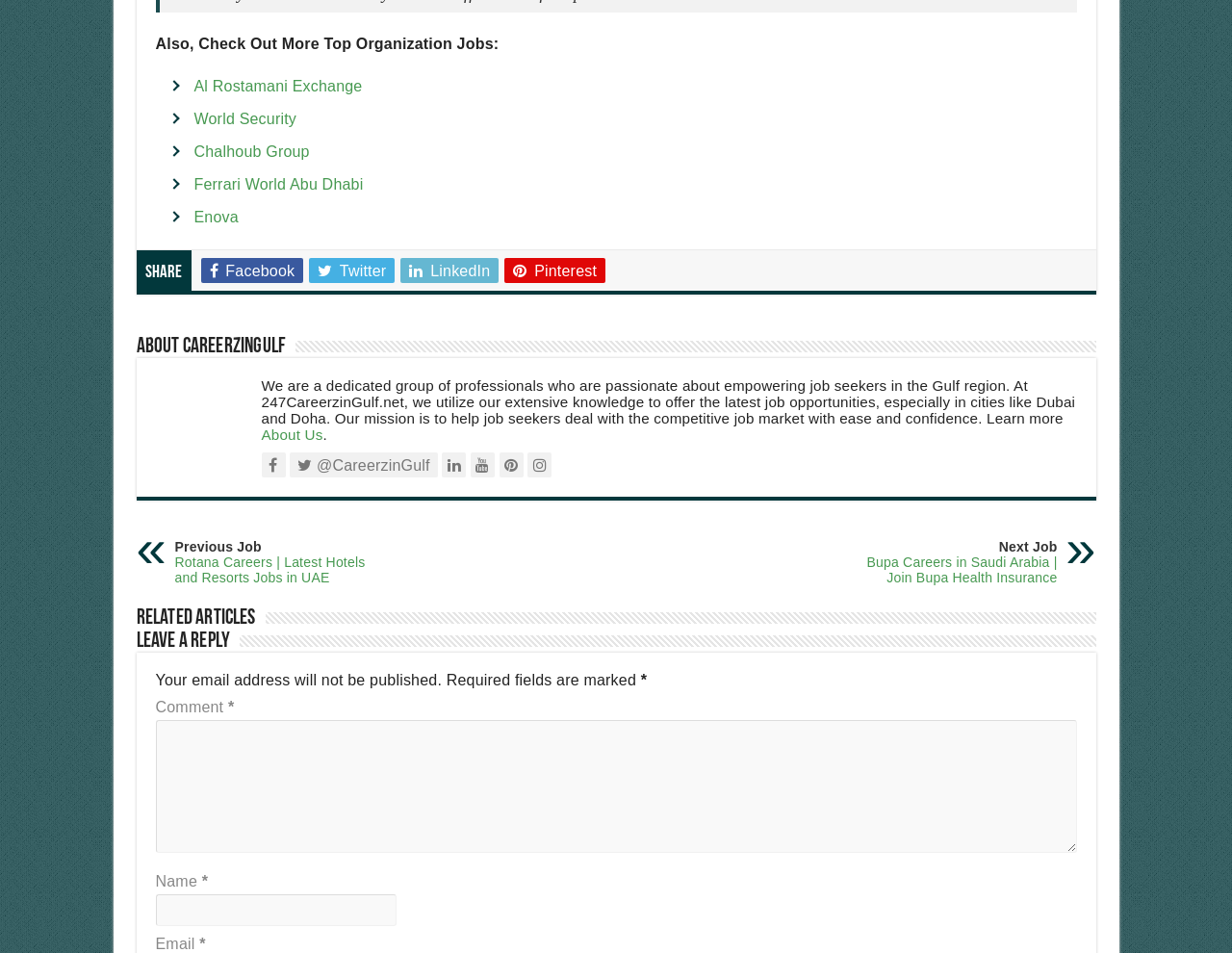What are the required fields for leaving a reply?
Use the information from the image to give a detailed answer to the question.

The required fields for leaving a reply can be identified by the asterisk symbol (*) next to the fields, which are Comment, Name, and Email.